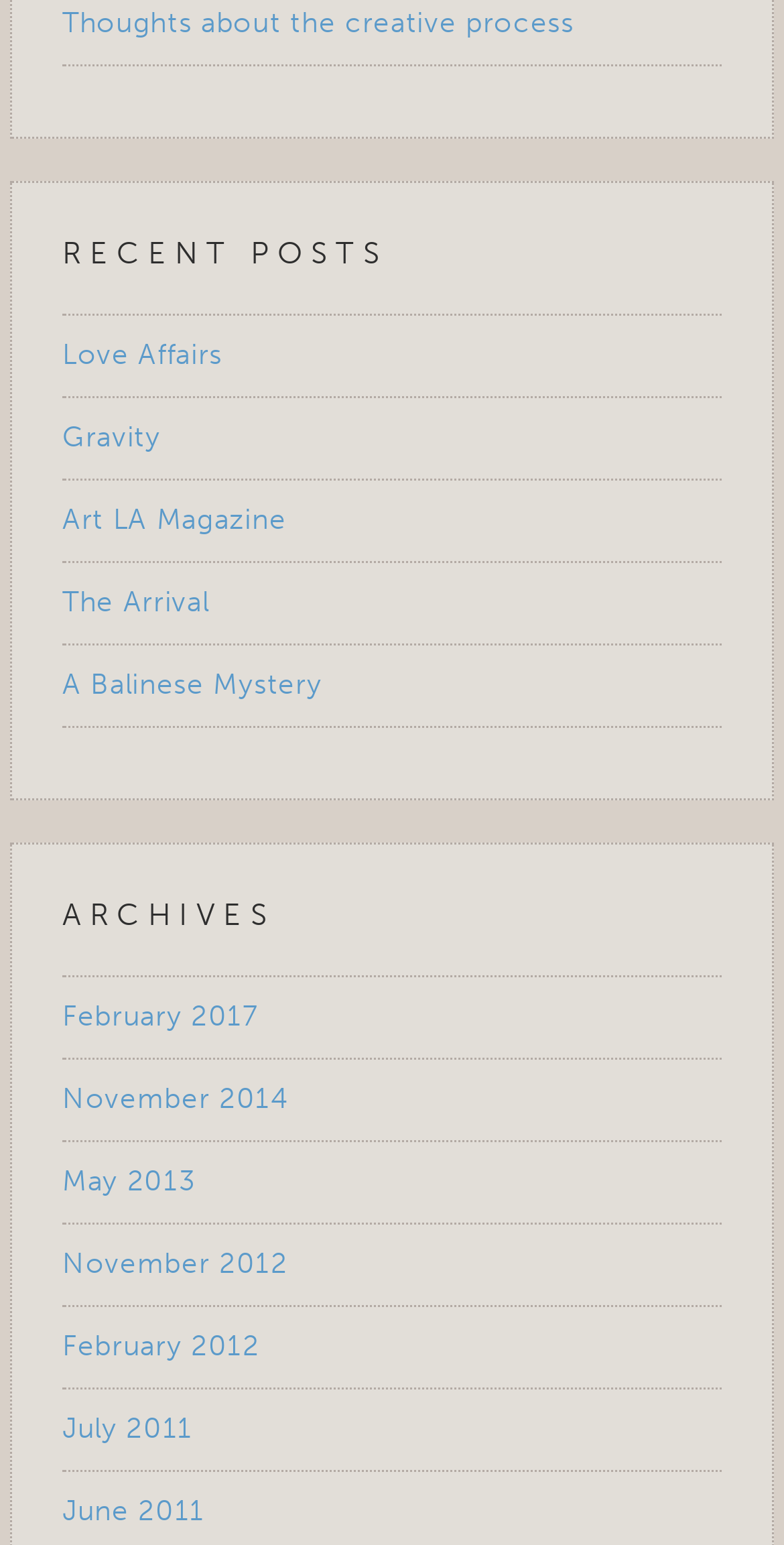Please identify the bounding box coordinates of the element I need to click to follow this instruction: "read about the creative process".

[0.079, 0.004, 0.732, 0.026]